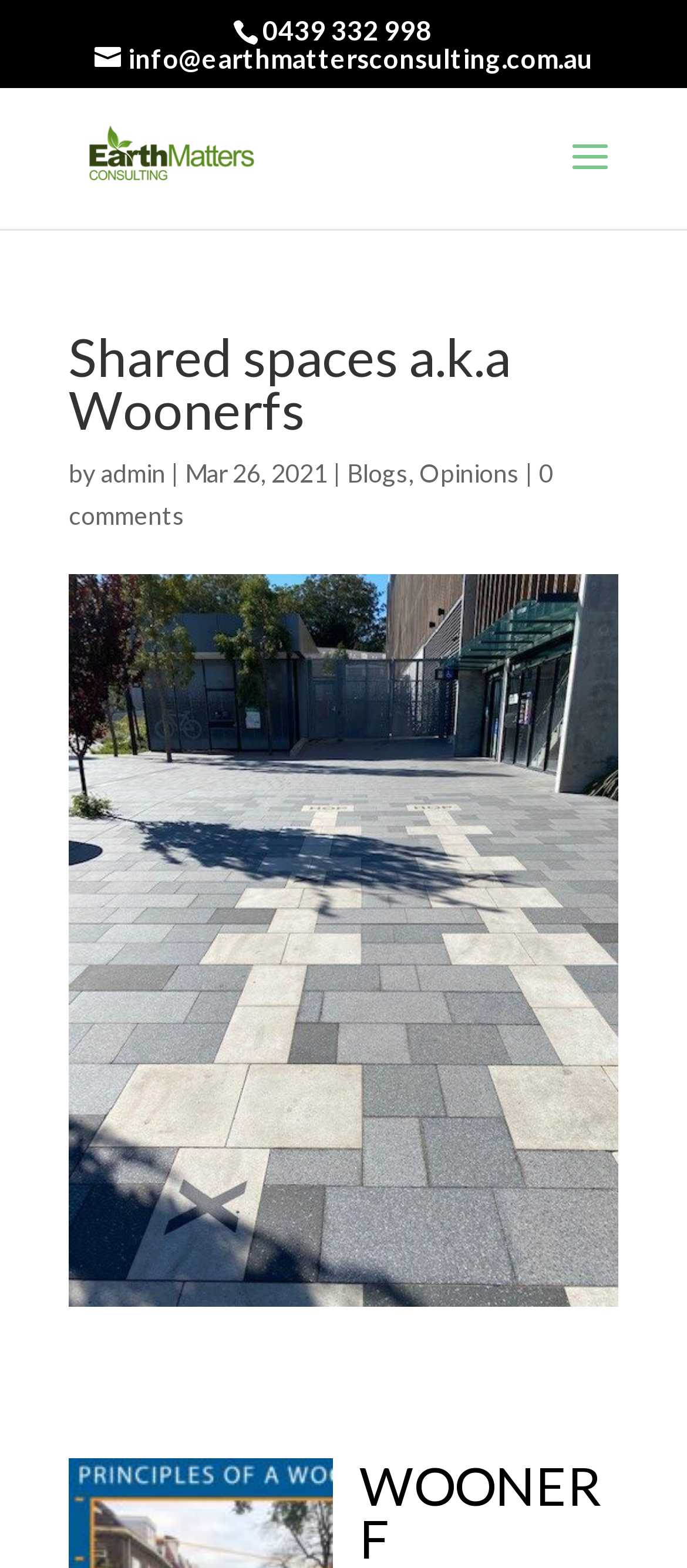What is the email address on the webpage?
Based on the visual, give a brief answer using one word or a short phrase.

info@earthmattersconsulting.com.au